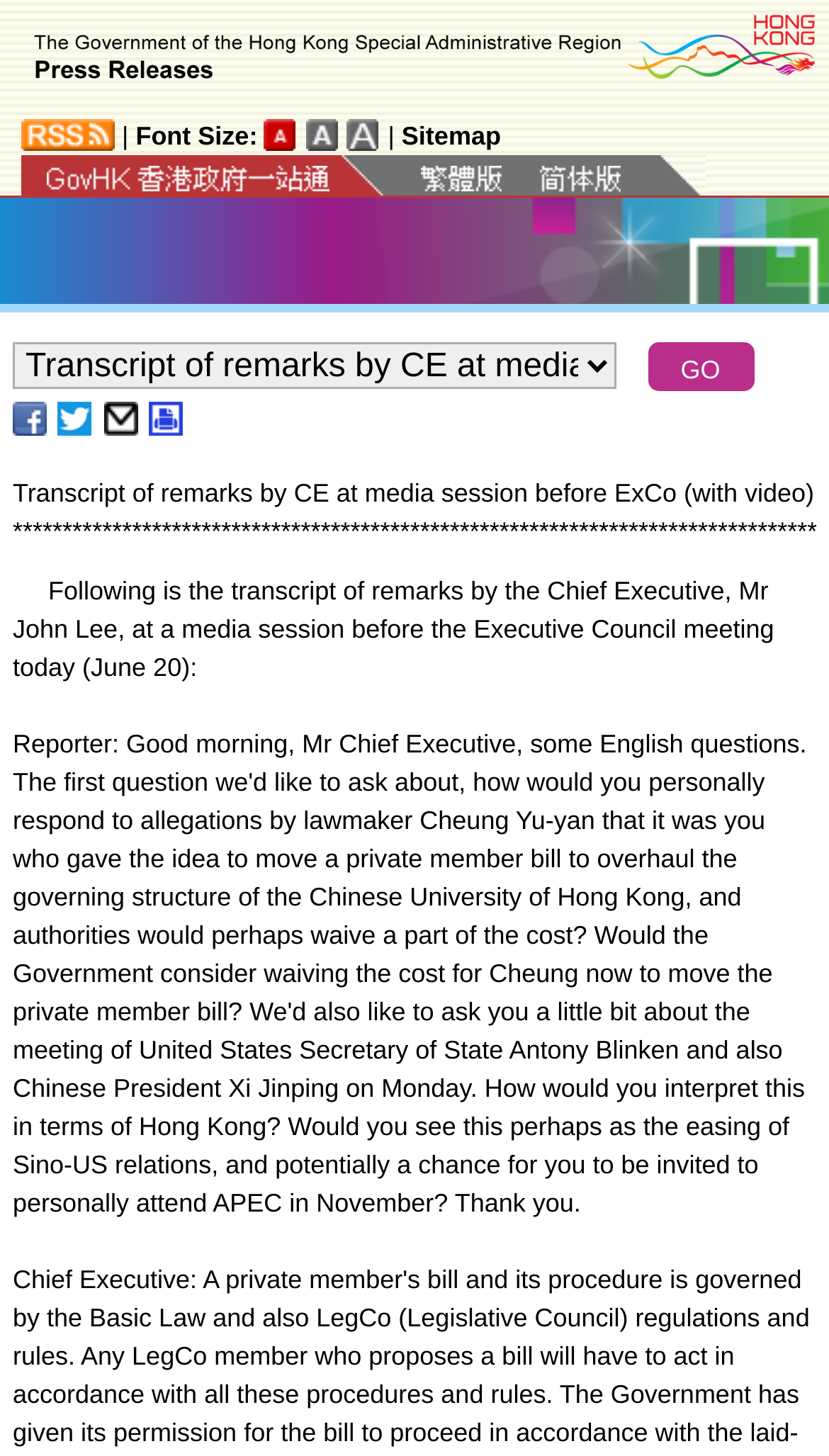Specify the bounding box coordinates of the element's region that should be clicked to achieve the following instruction: "Click the Brand Hong Kong link". The bounding box coordinates consist of four float numbers between 0 and 1, in the format [left, top, right, bottom].

[0.75, 0.007, 0.99, 0.057]